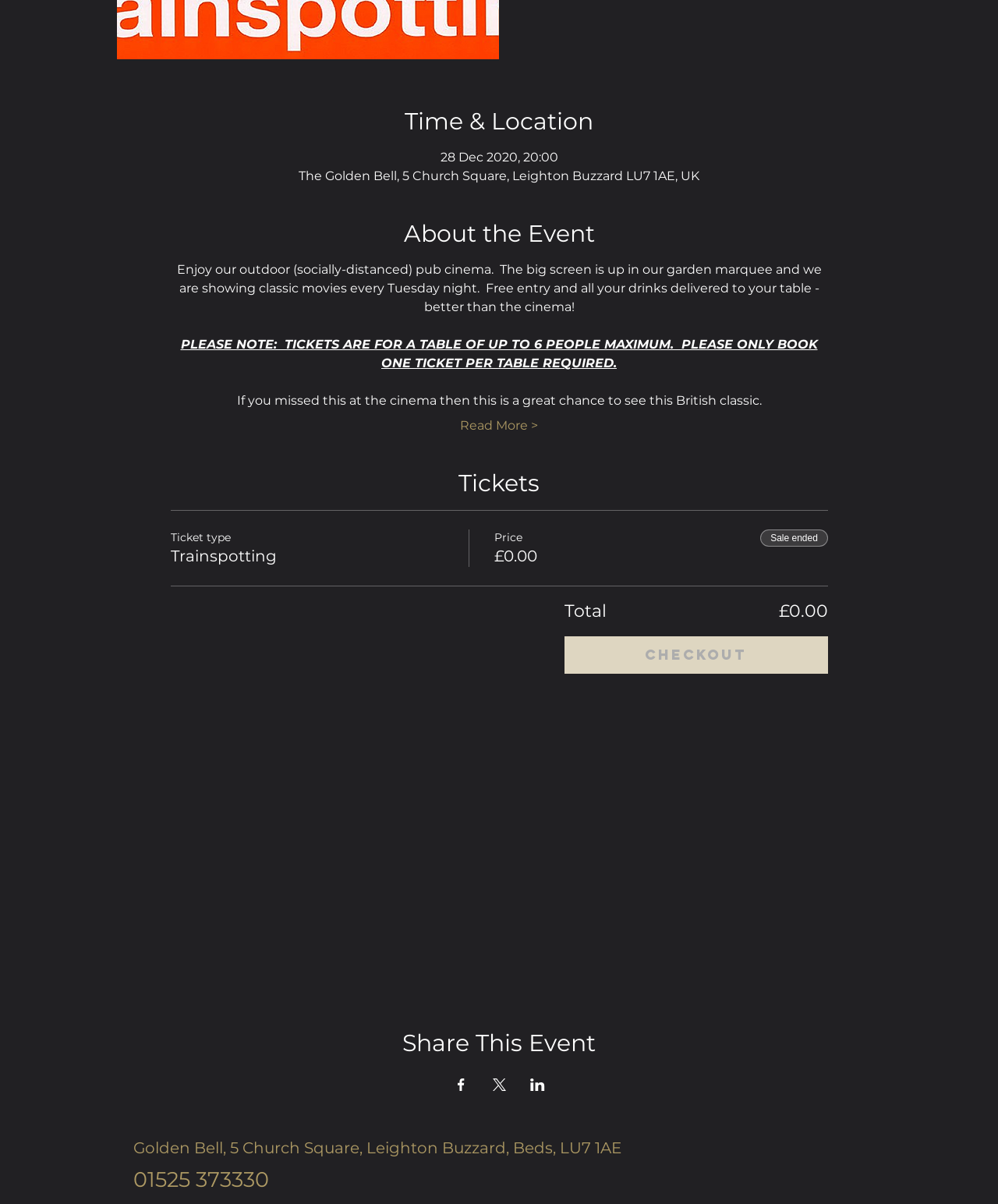Extract the bounding box coordinates for the UI element described by the text: "Read More >". The coordinates should be in the form of [left, top, right, bottom] with values between 0 and 1.

[0.461, 0.346, 0.539, 0.361]